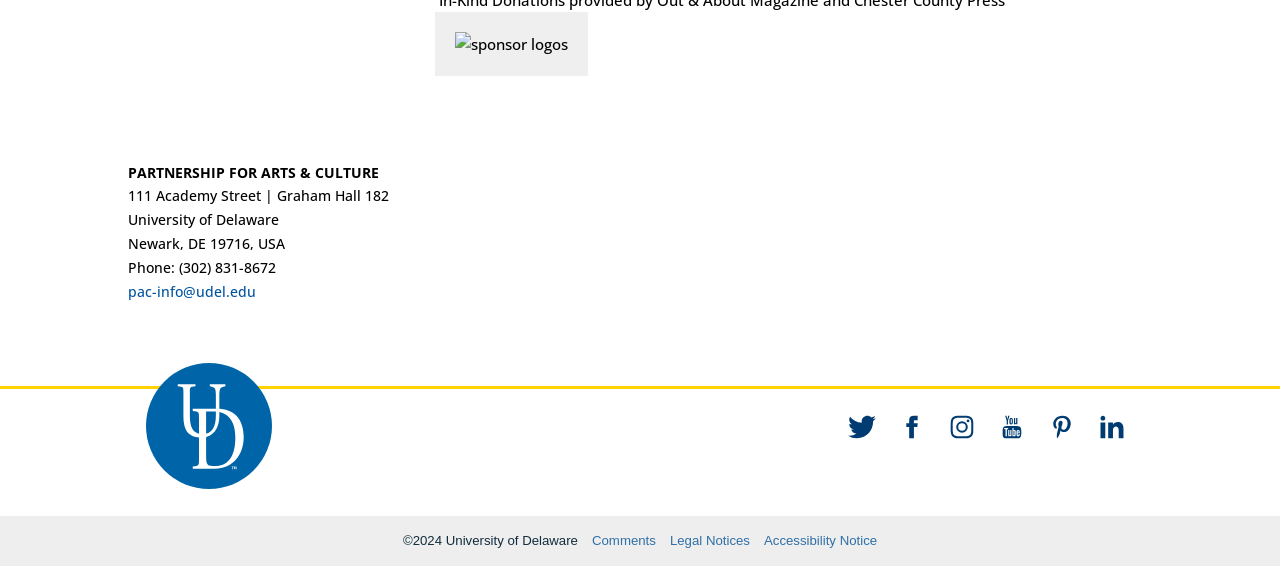Locate the bounding box coordinates of the area to click to fulfill this instruction: "View 'CONTACT' page". The bounding box should be presented as four float numbers between 0 and 1, in the order [left, top, right, bottom].

None